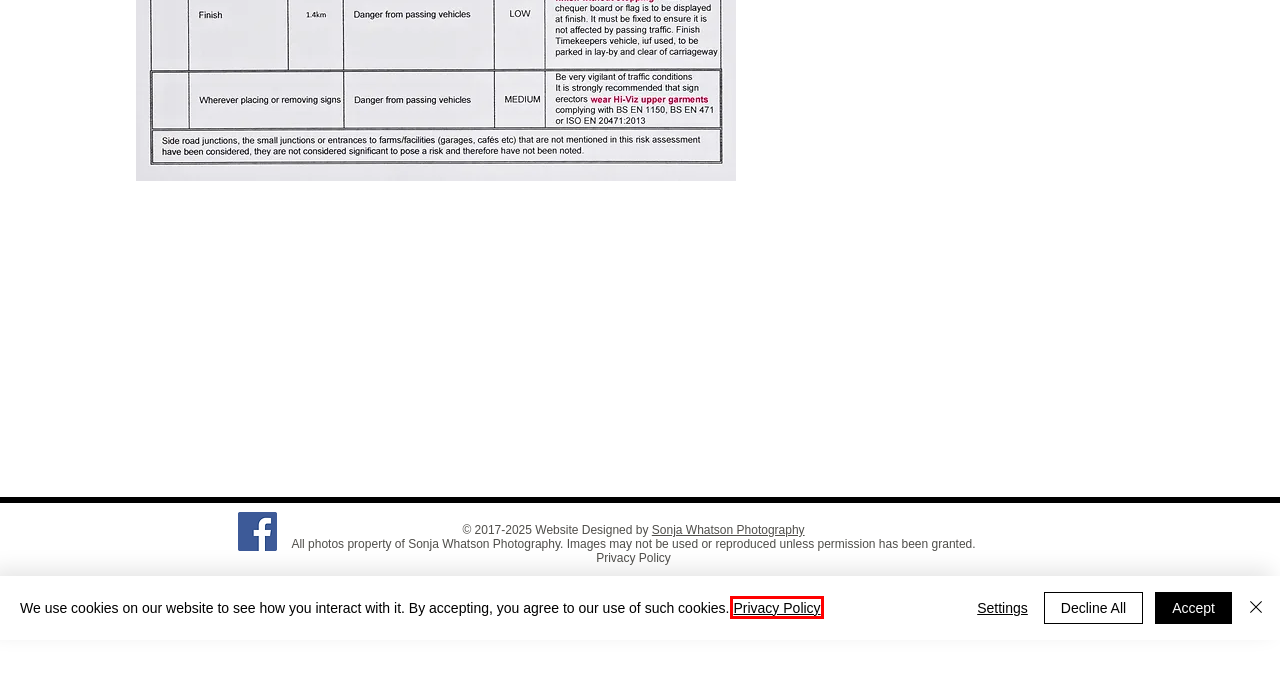Given a screenshot of a webpage featuring a red bounding box, identify the best matching webpage description for the new page after the element within the red box is clicked. Here are the options:
A. clubs | lwdc
B. home | lwdc
C. course descriptions | lwdc
D. Sonja Whatson Photography
E. contact | lwdc
F. privacy policy | lwdc
G. privacy policy old | lwdc
H. events & courses | lwdc

F